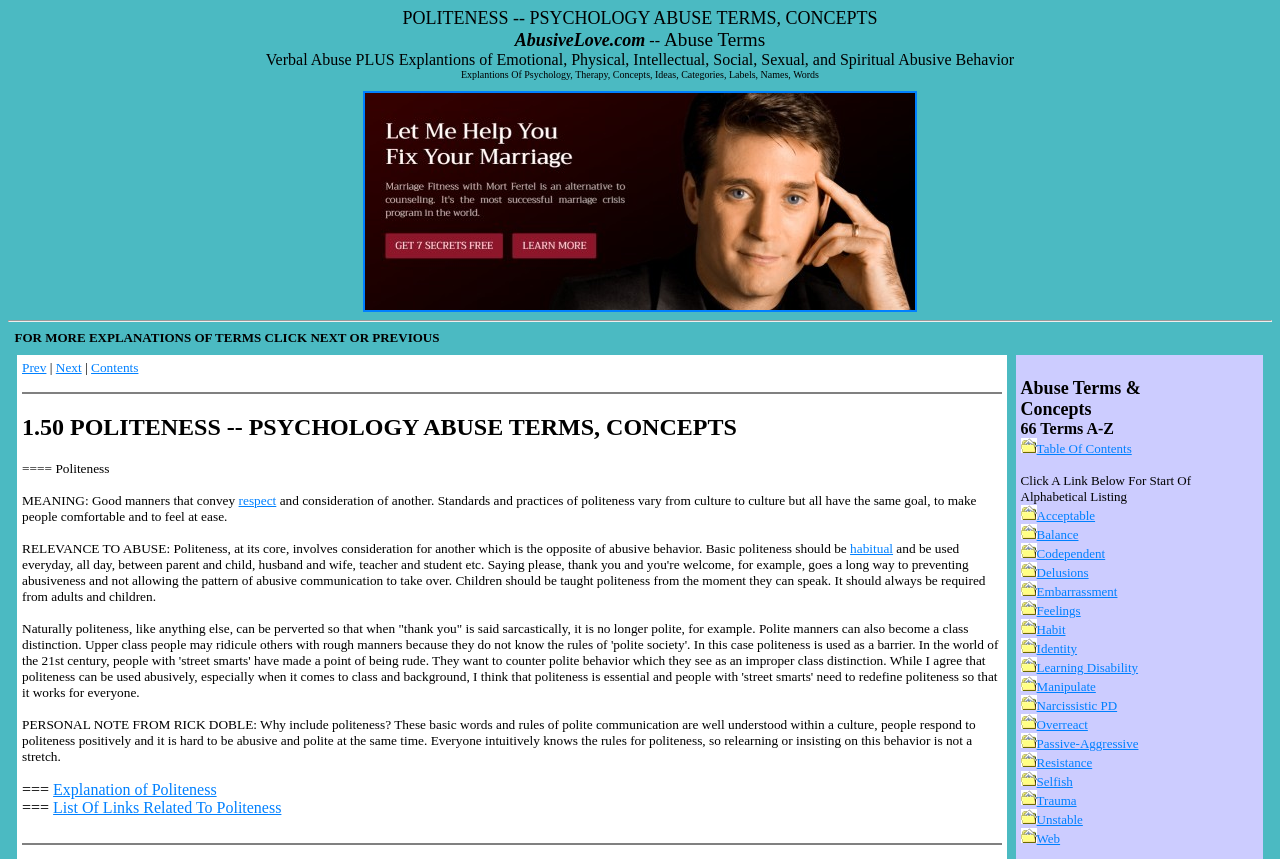What is the link 'Explanation of Politeness' for?
Please ensure your answer is as detailed and informative as possible.

The link 'Explanation of Politeness' is provided to explain the concept of politeness in more detail. This link is likely to lead to a webpage that provides a more in-depth explanation of politeness, its meaning, and its relevance to psychology abuse.